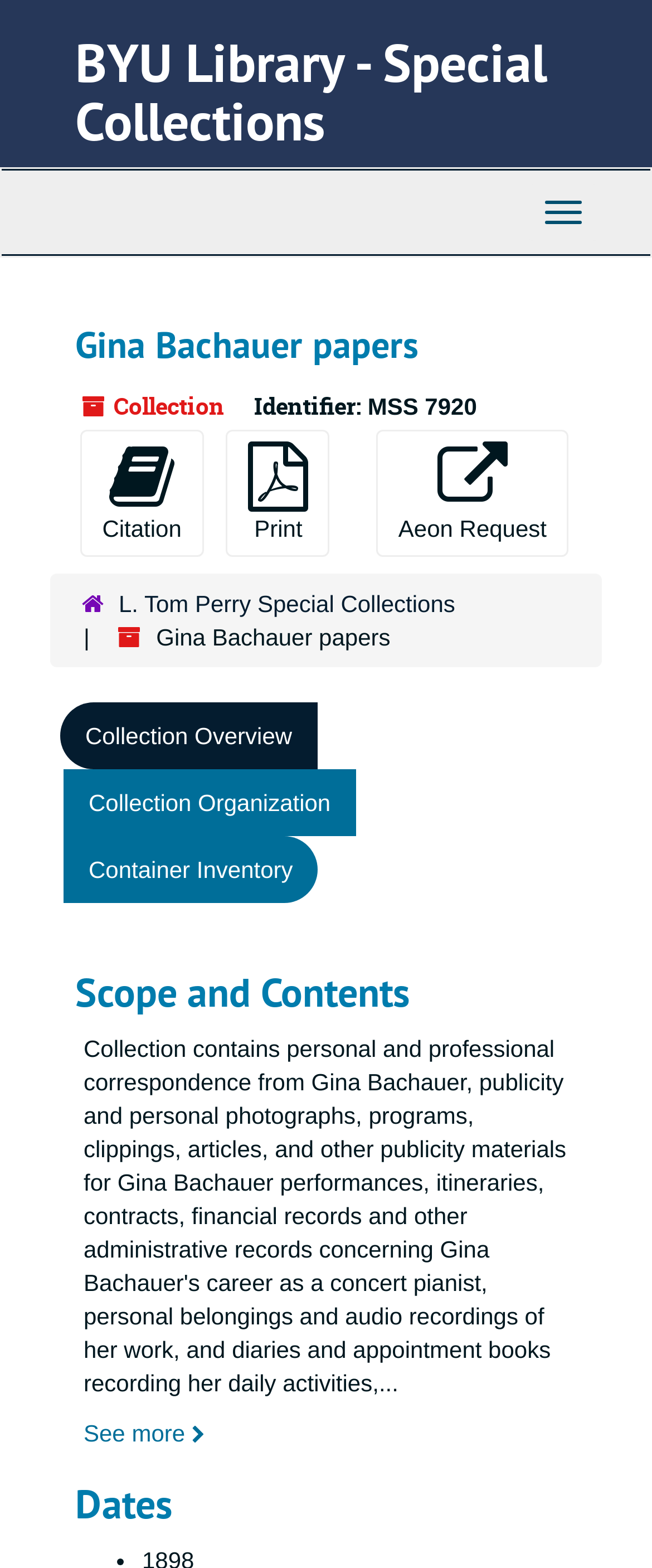Can you show the bounding box coordinates of the region to click on to complete the task described in the instruction: "Add to Cart"?

None